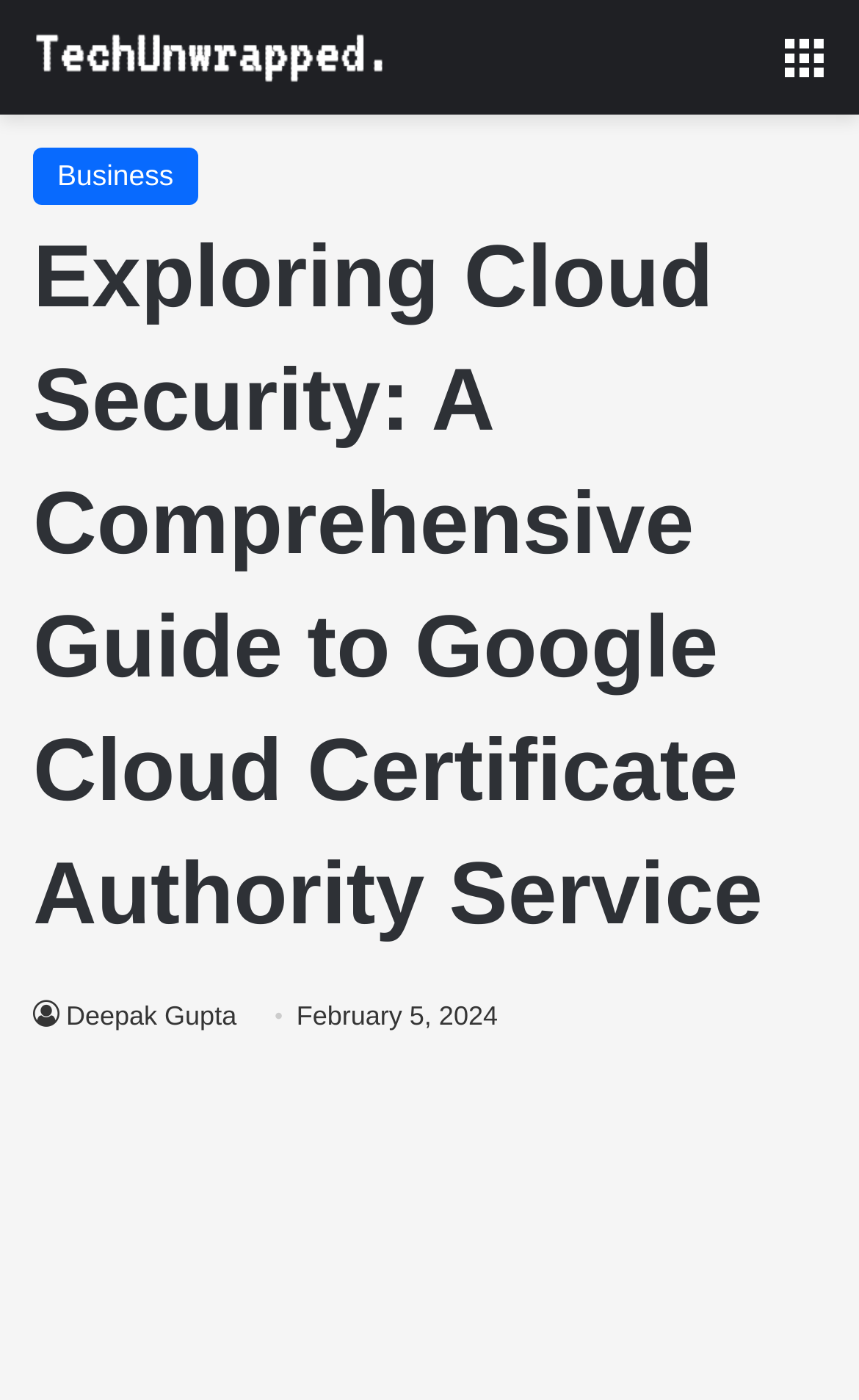Given the webpage screenshot and the description, determine the bounding box coordinates (top-left x, top-left y, bottom-right x, bottom-right y) that define the location of the UI element matching this description: Business

[0.038, 0.105, 0.23, 0.146]